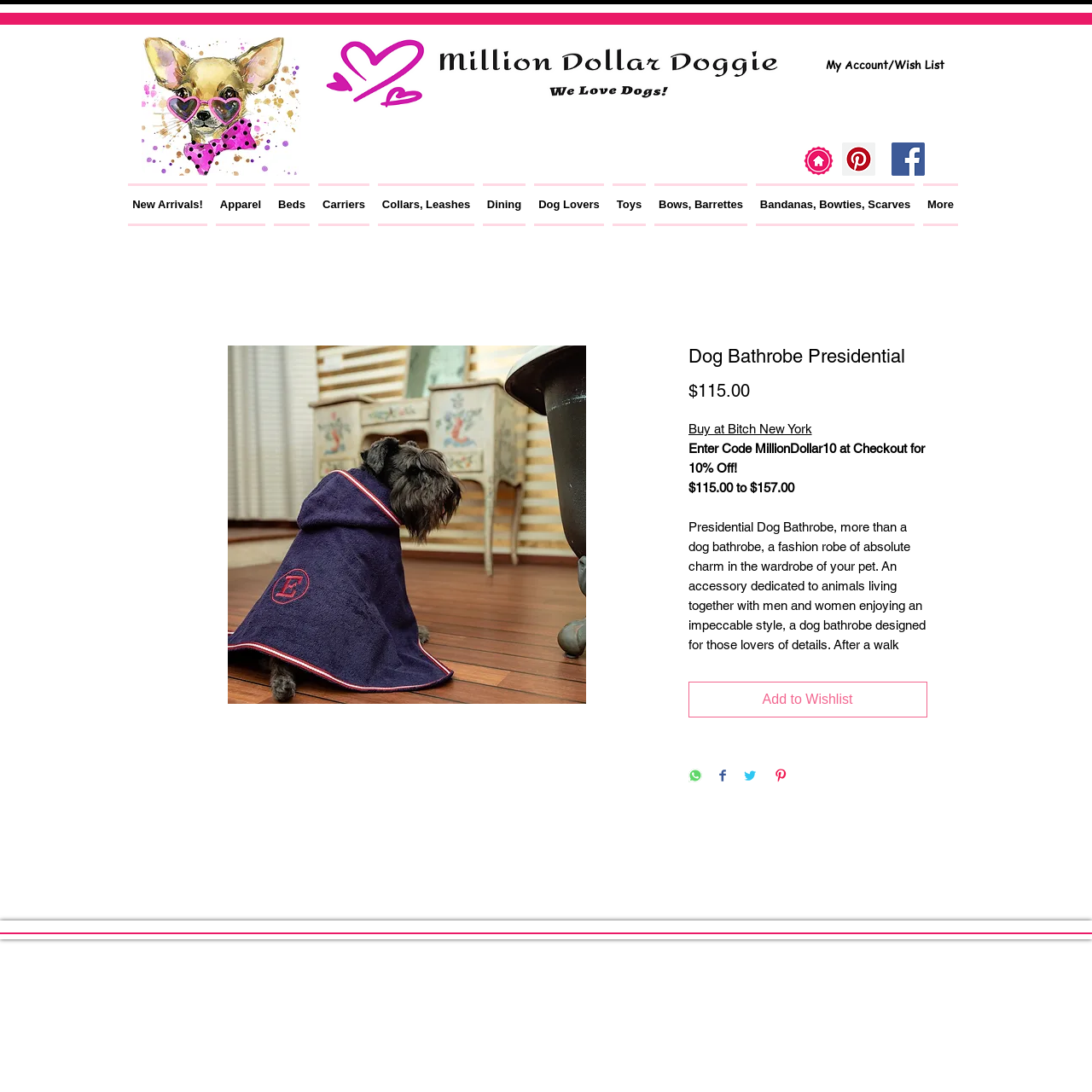How much does the dog bathrobe cost?
Look at the screenshot and provide an in-depth answer.

I found the answer by looking at the price information in the article section of the webpage, which is displayed as '$115.00'.